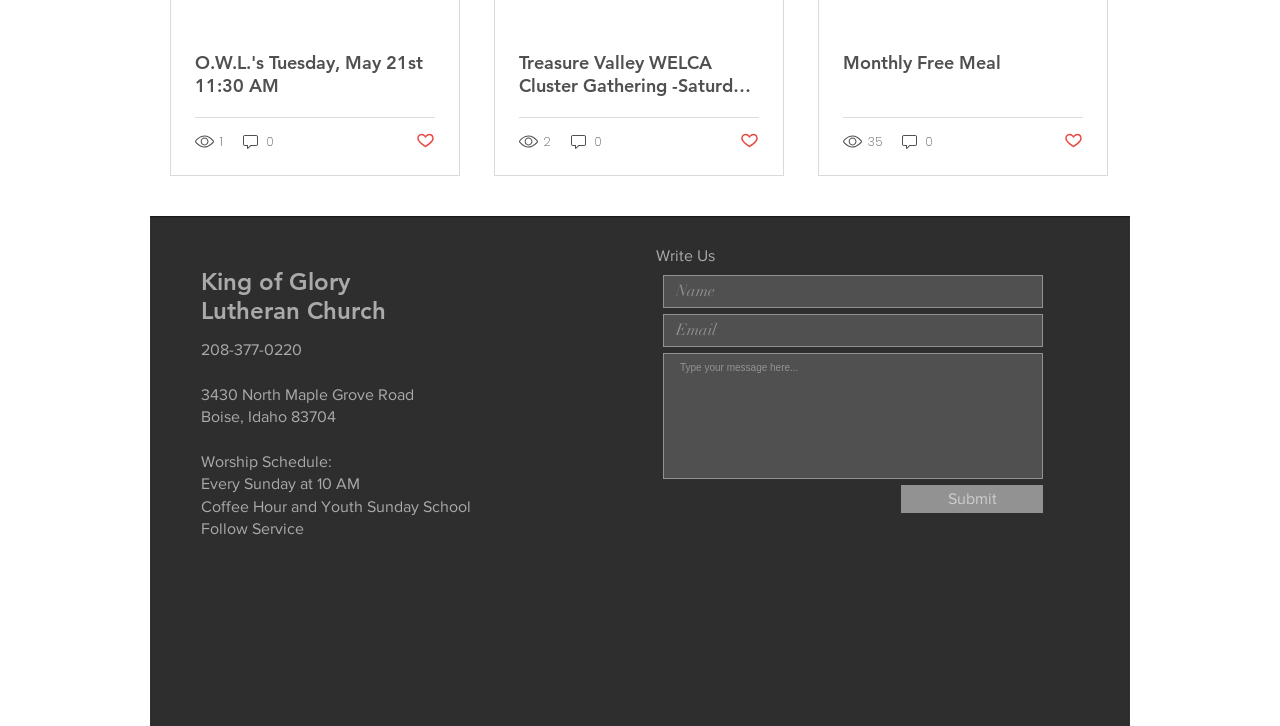Please identify the bounding box coordinates of the area that needs to be clicked to fulfill the following instruction: "View the 'Treasure Valley WELCA Cluster Gathering' post."

[0.405, 0.07, 0.593, 0.133]